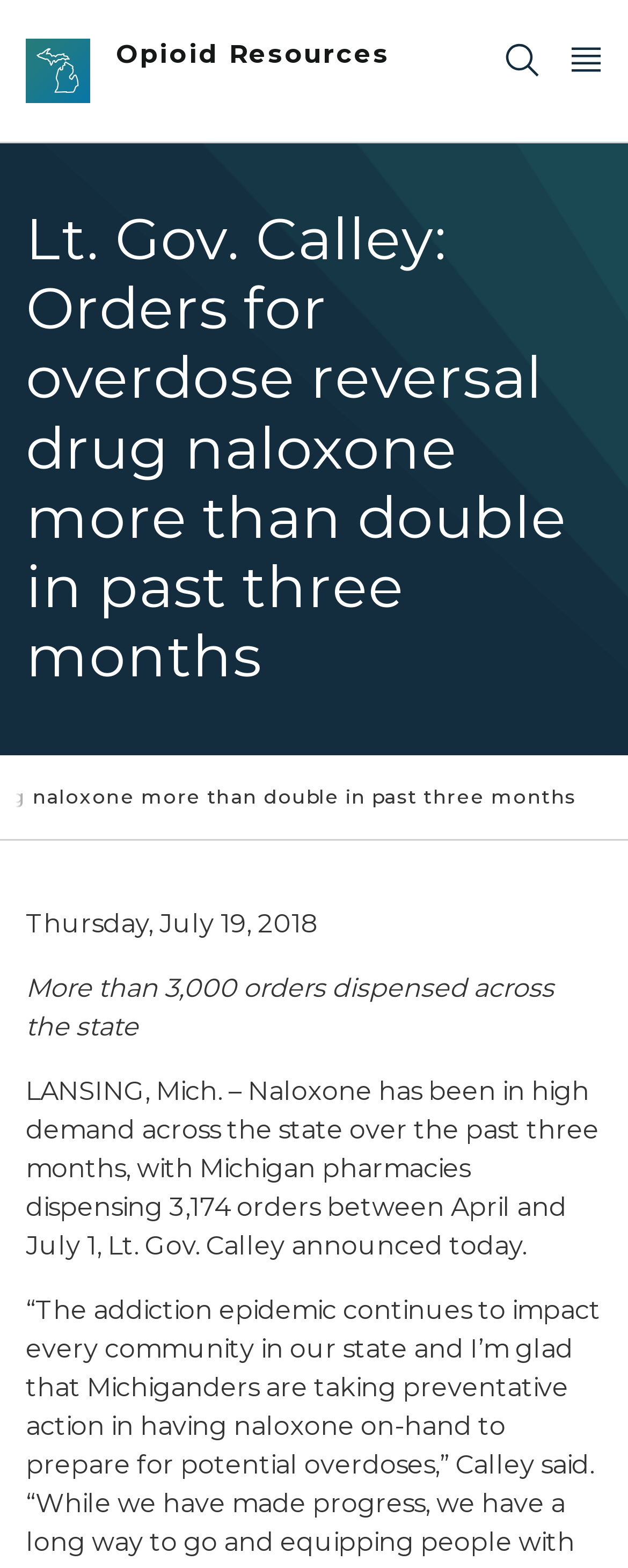Please answer the following question using a single word or phrase: 
What is the purpose of the button on the top right?

Search